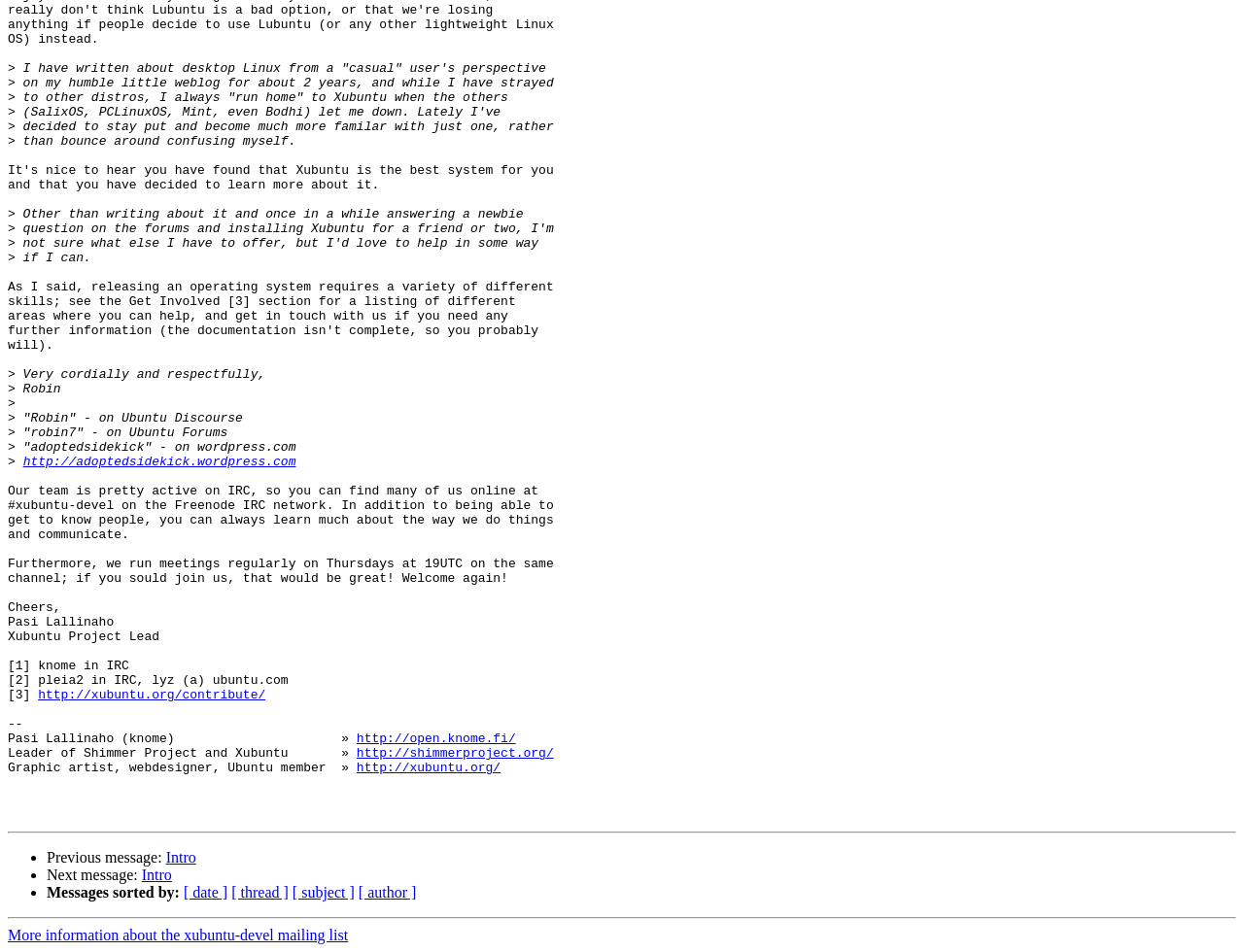Please provide the bounding box coordinates for the element that needs to be clicked to perform the instruction: "learn more about contributing to Xubuntu". The coordinates must consist of four float numbers between 0 and 1, formatted as [left, top, right, bottom].

[0.031, 0.723, 0.213, 0.738]